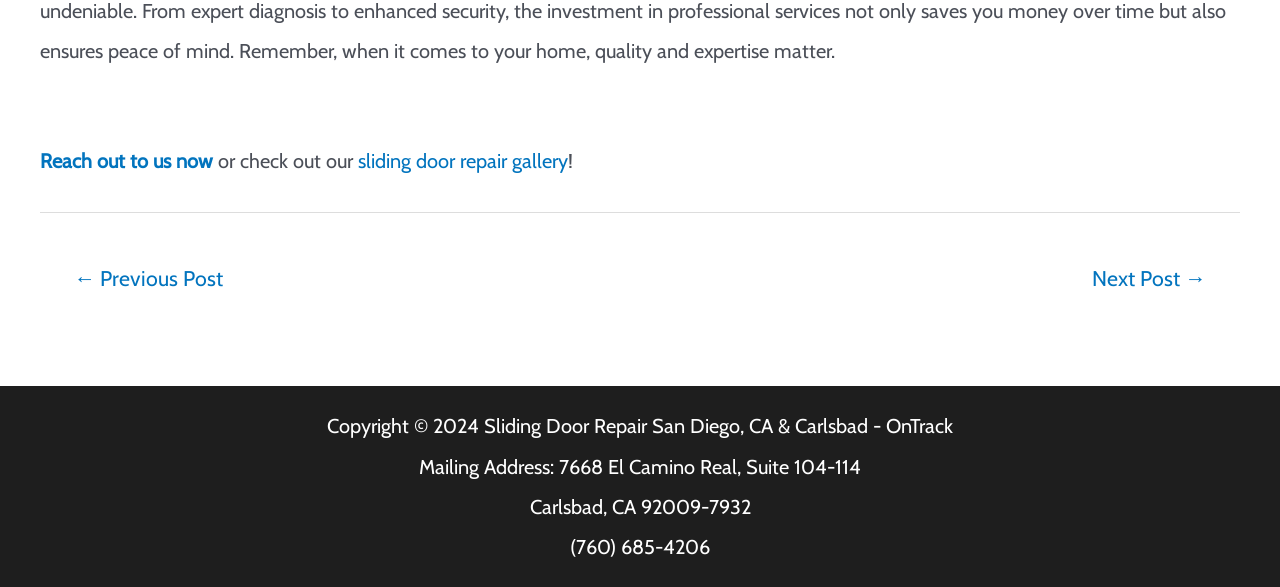Find the bounding box coordinates for the UI element whose description is: "Next Post →". The coordinates should be four float numbers between 0 and 1, in the format [left, top, right, bottom].

[0.828, 0.434, 0.967, 0.519]